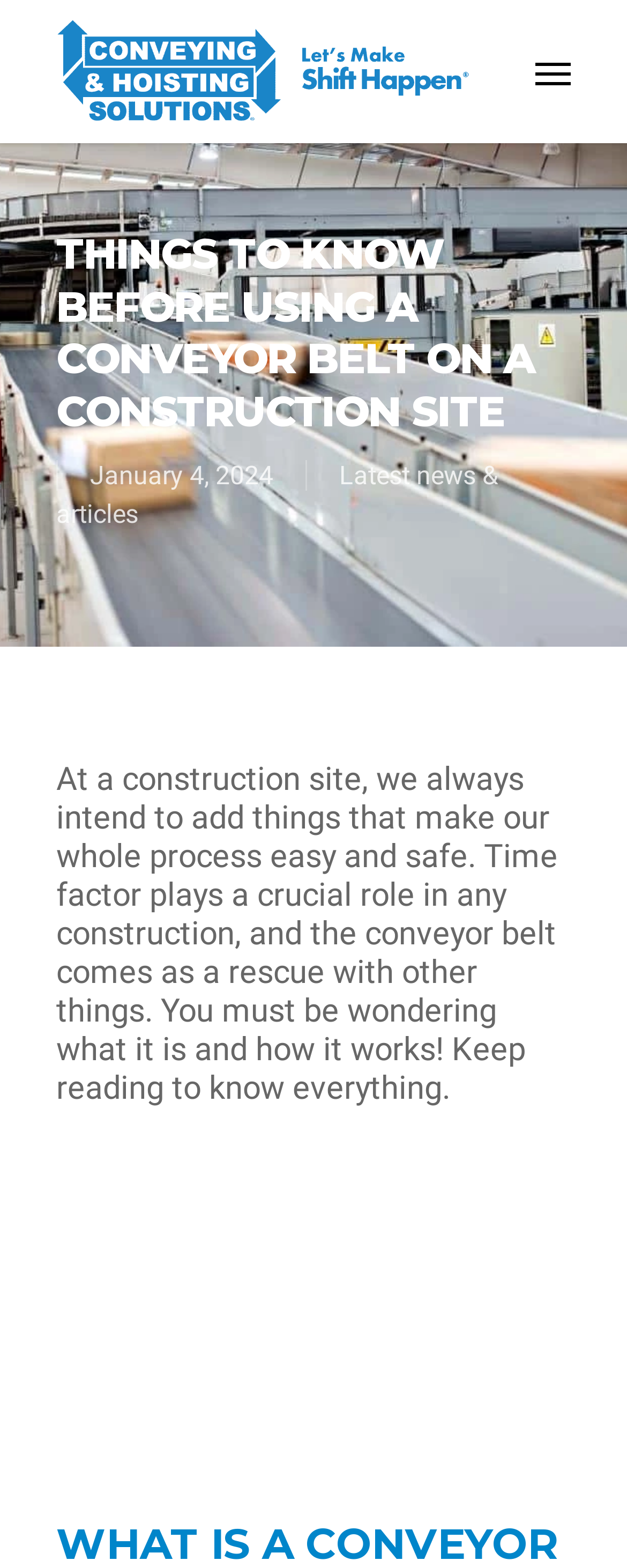Using the format (top-left x, top-left y, bottom-right x, bottom-right y), and given the element description, identify the bounding box coordinates within the screenshot: alt="Conveying & Hoisting Solutions"

[0.09, 0.012, 0.751, 0.079]